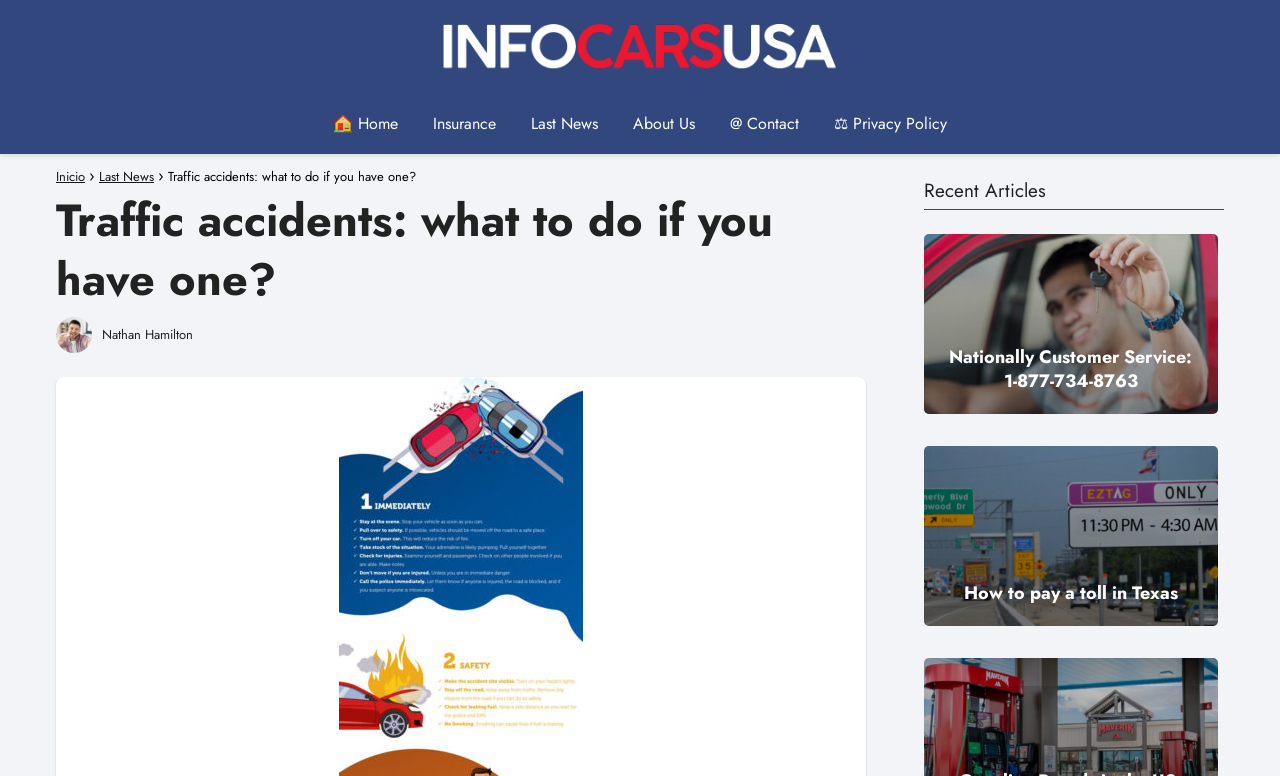Determine the bounding box coordinates of the clickable region to carry out the instruction: "go to home page".

[0.26, 0.145, 0.311, 0.174]